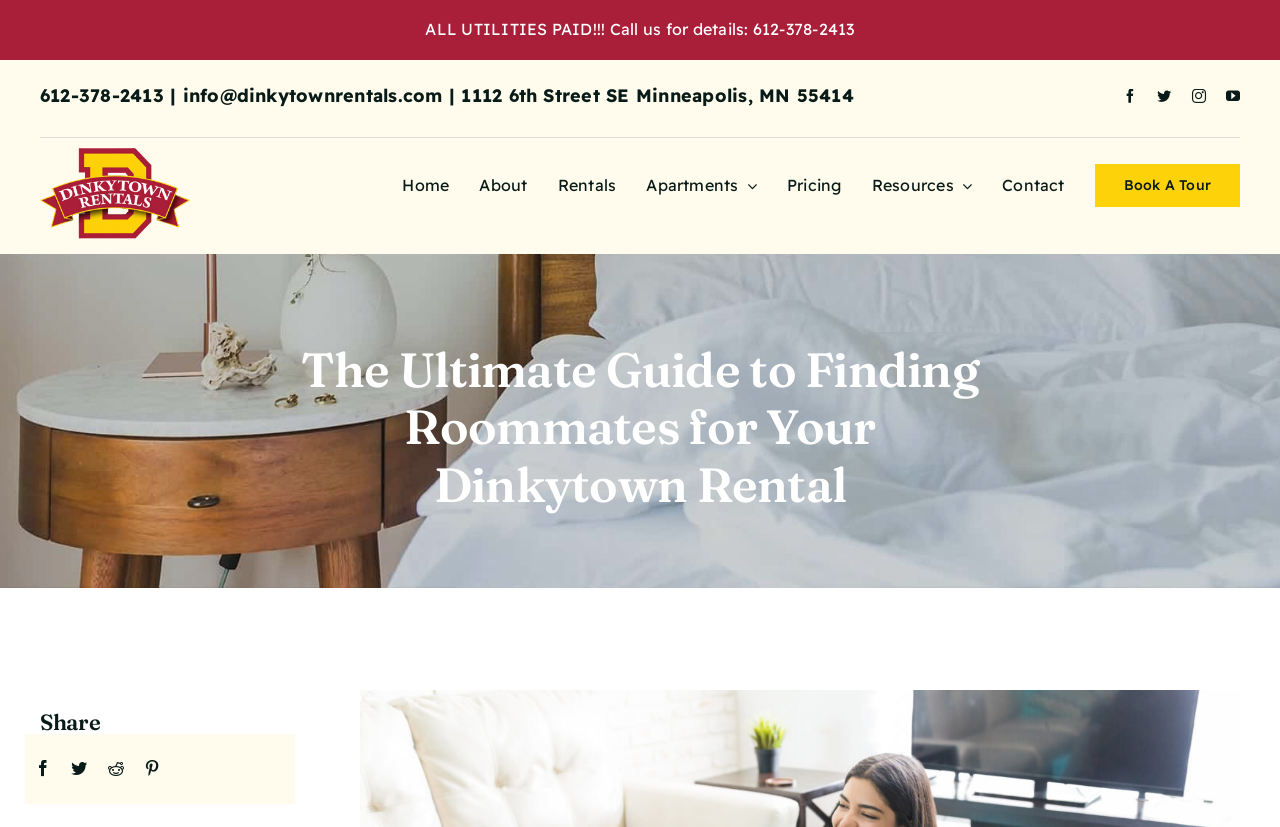Find the bounding box coordinates of the element you need to click on to perform this action: 'Go to the Home page'. The coordinates should be represented by four float values between 0 and 1, in the format [left, top, right, bottom].

[0.314, 0.167, 0.351, 0.282]